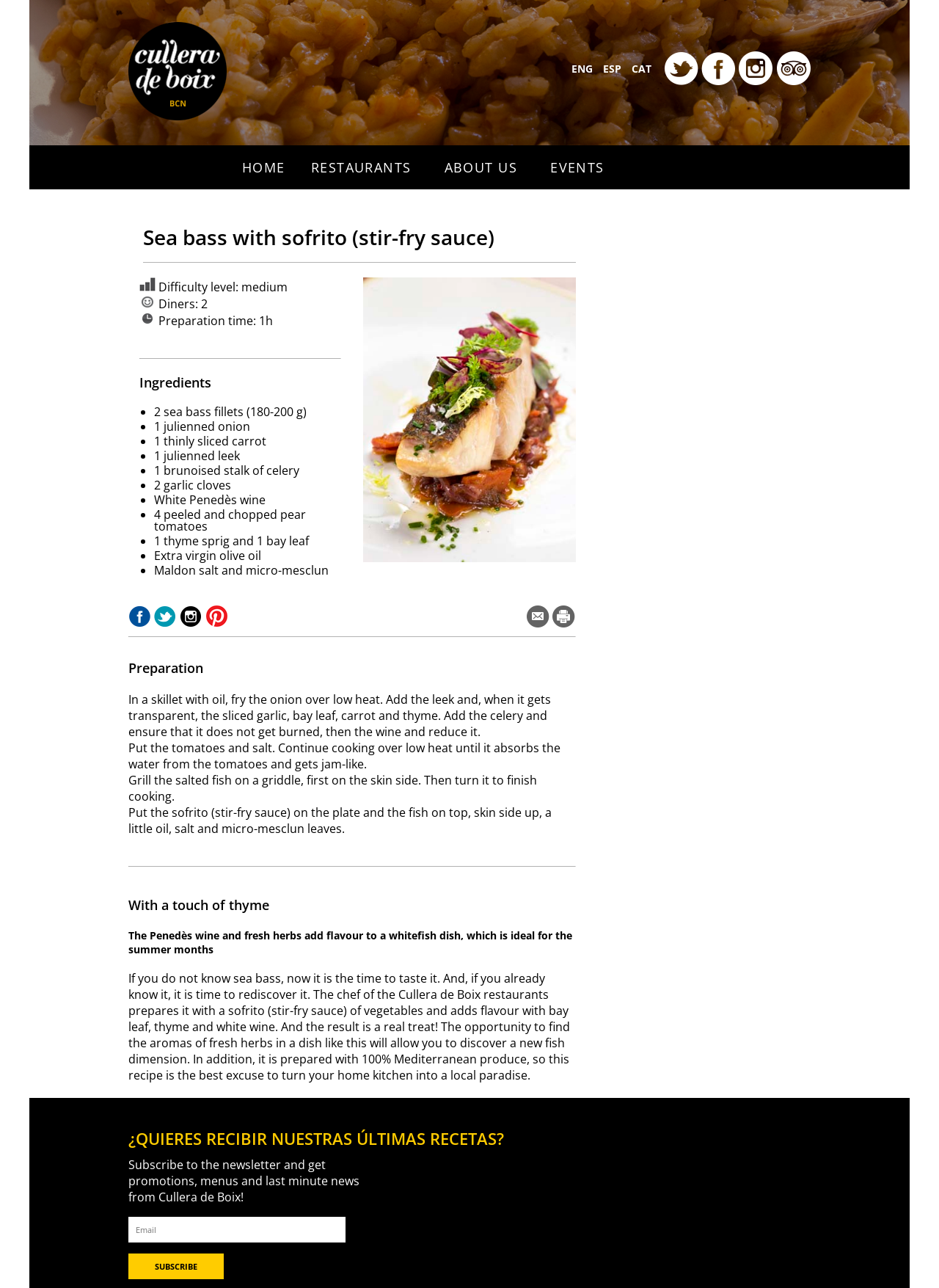Please provide a comprehensive answer to the question below using the information from the image: What is the preparation time for the recipe?

The webpage lists 'Preparation time: 1h' under the heading 'Sea bass with sofrito (stir-fry sauce)', indicating that the preparation time for the recipe is one hour.